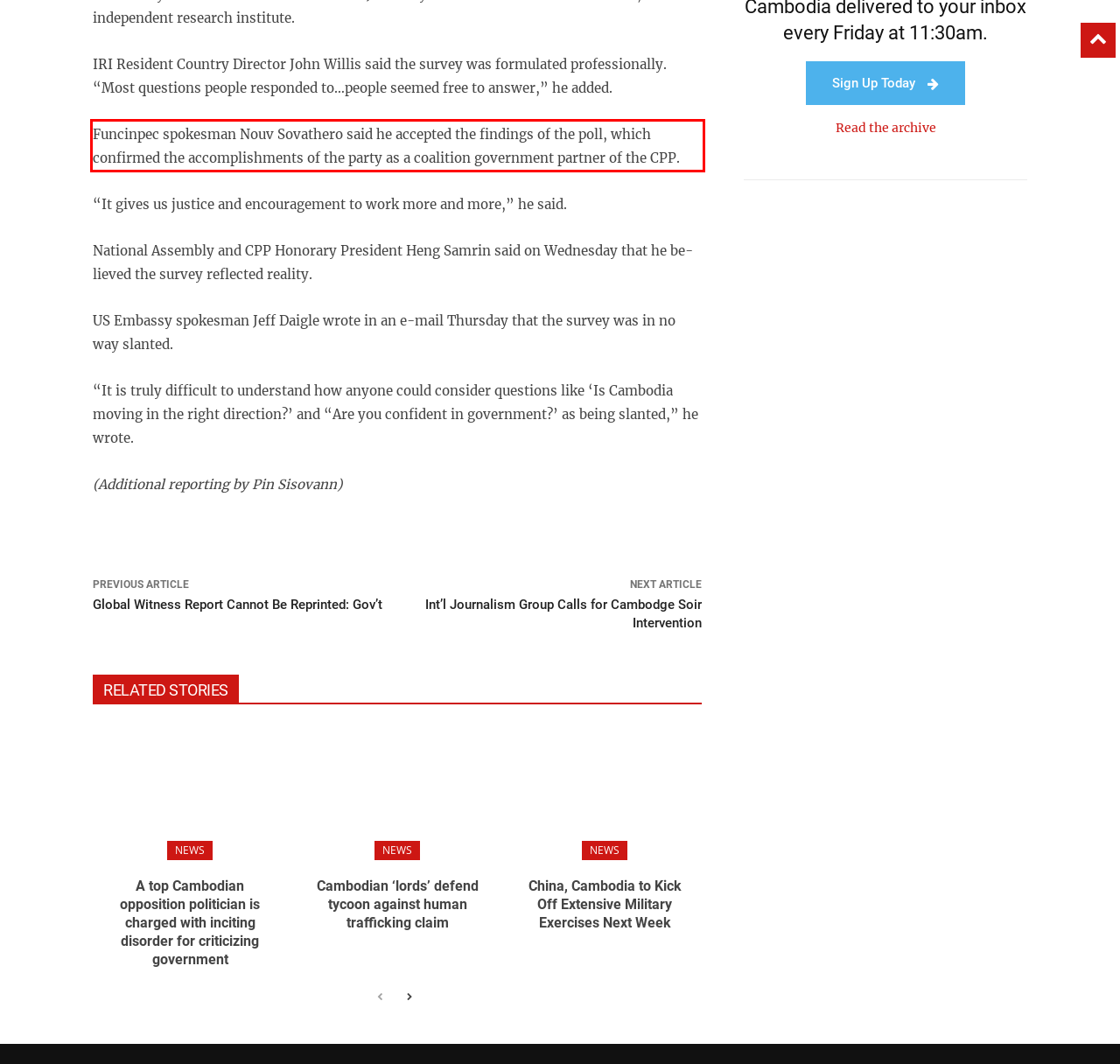Examine the webpage screenshot, find the red bounding box, and extract the text content within this marked area.

Funcinpec spokesman Nouv Sovathero said he accepted the findings of the poll, which confirmed the accomplishments of the party as a coalition government partner of the CPP.